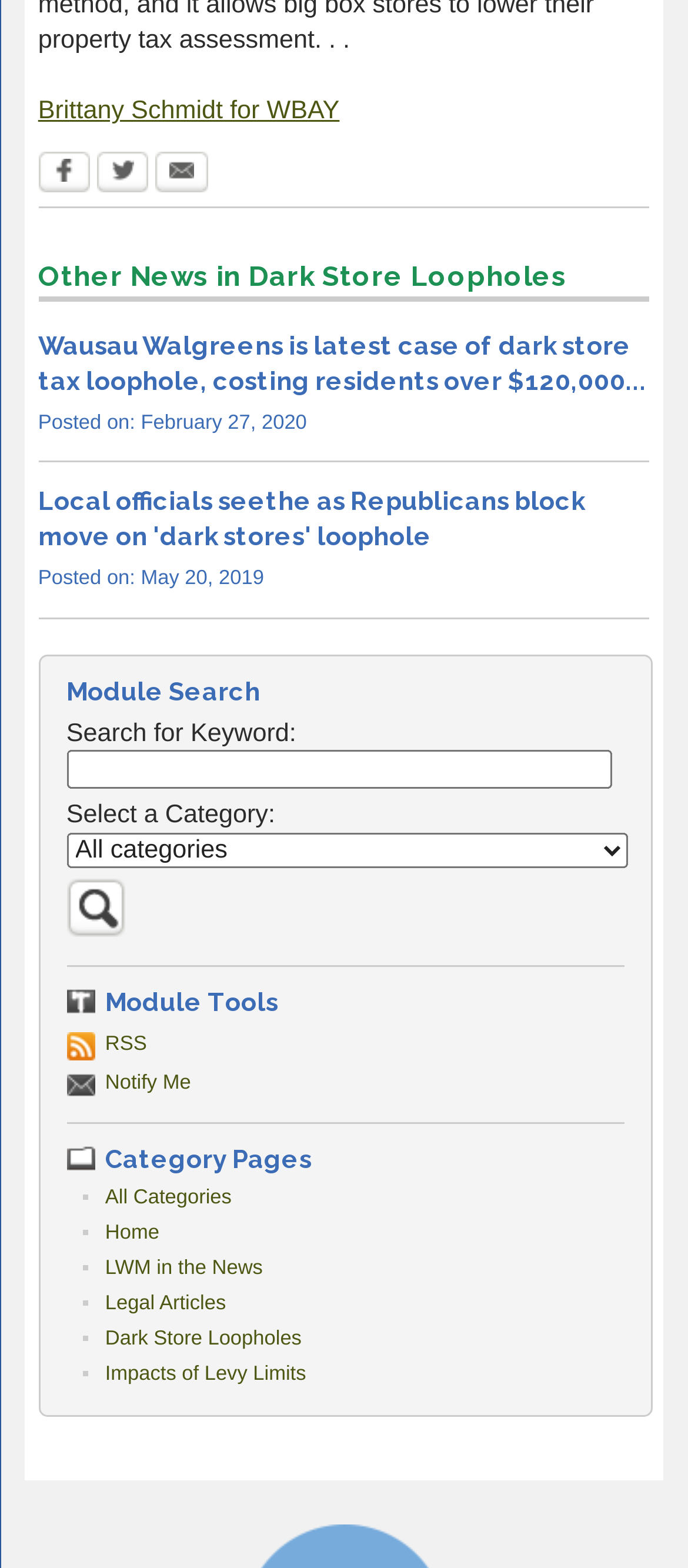Determine the bounding box coordinates of the element that should be clicked to execute the following command: "Go to LWM in the News page".

[0.153, 0.802, 0.382, 0.816]